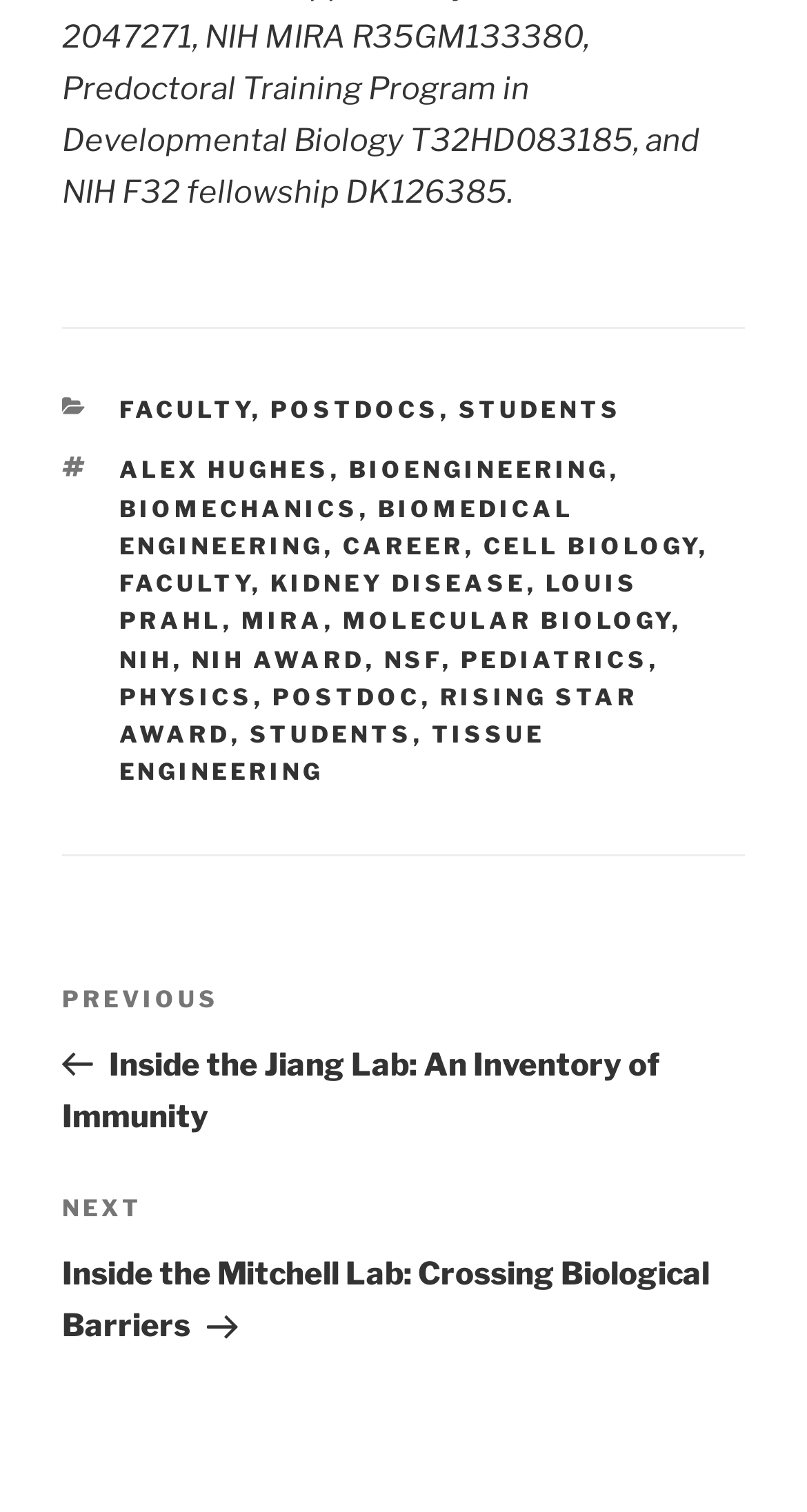Select the bounding box coordinates of the element I need to click to carry out the following instruction: "Go to POSTDOCS".

[0.335, 0.261, 0.545, 0.281]